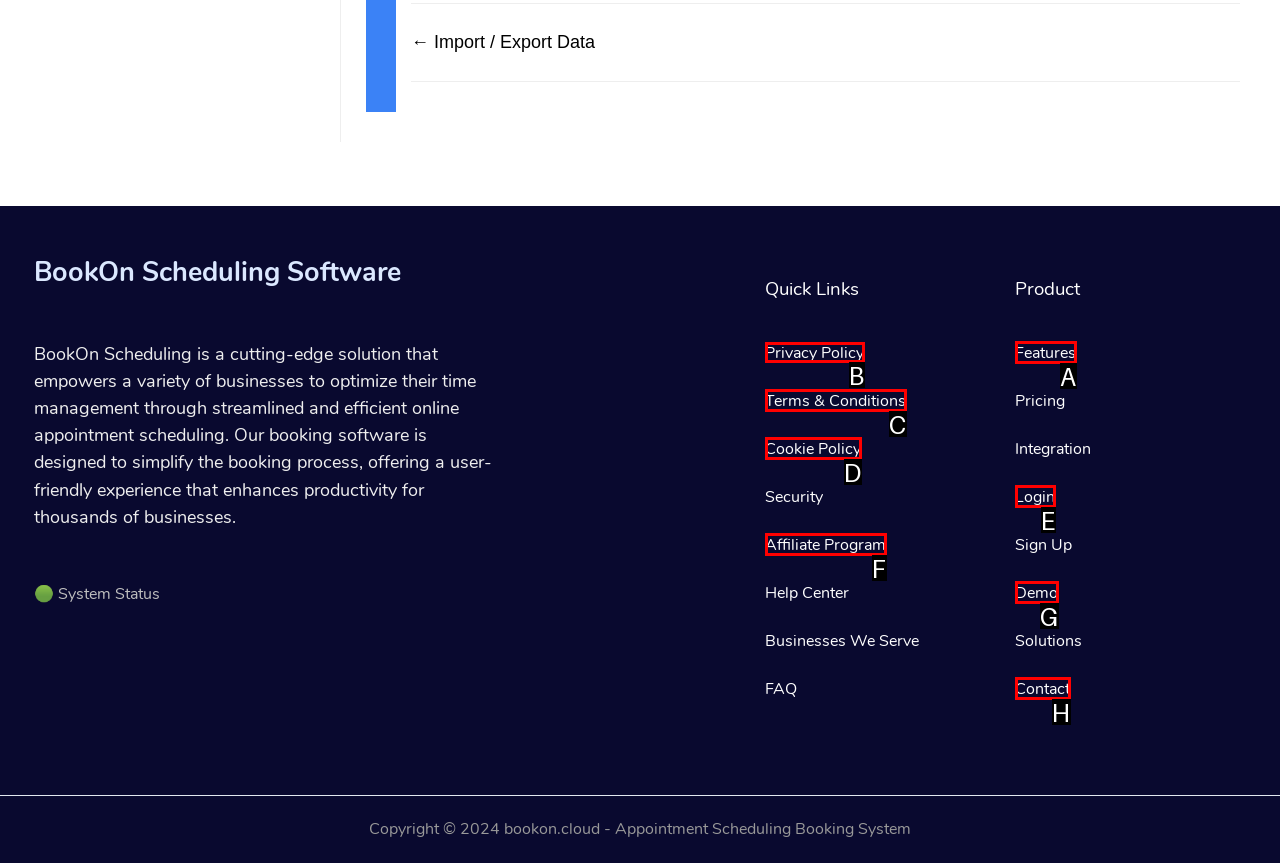Please provide the letter of the UI element that best fits the following description: Privacy Policy
Respond with the letter from the given choices only.

B